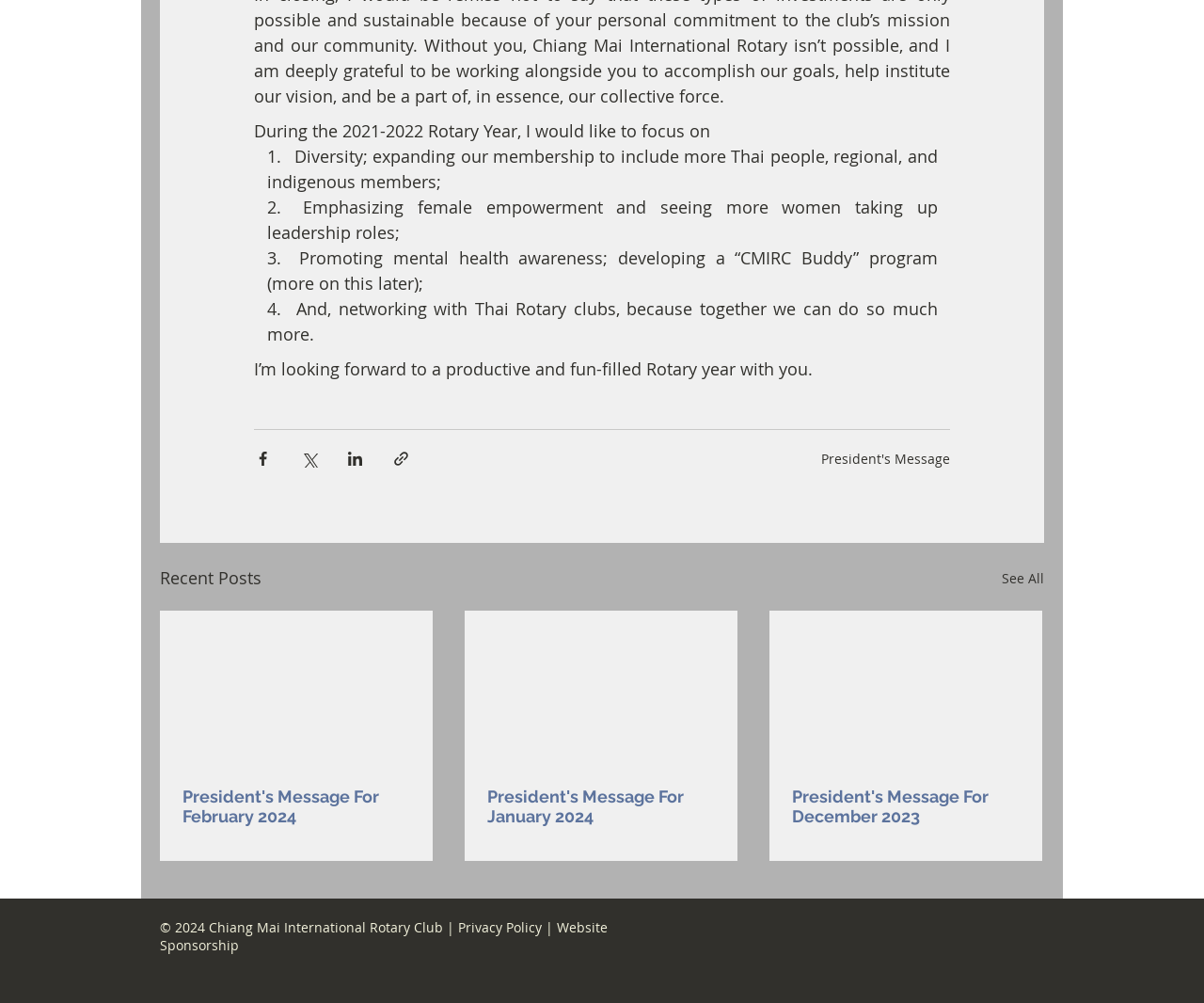Based on the element description: "Privacy Policy", identify the UI element and provide its bounding box coordinates. Use four float numbers between 0 and 1, [left, top, right, bottom].

[0.38, 0.916, 0.45, 0.934]